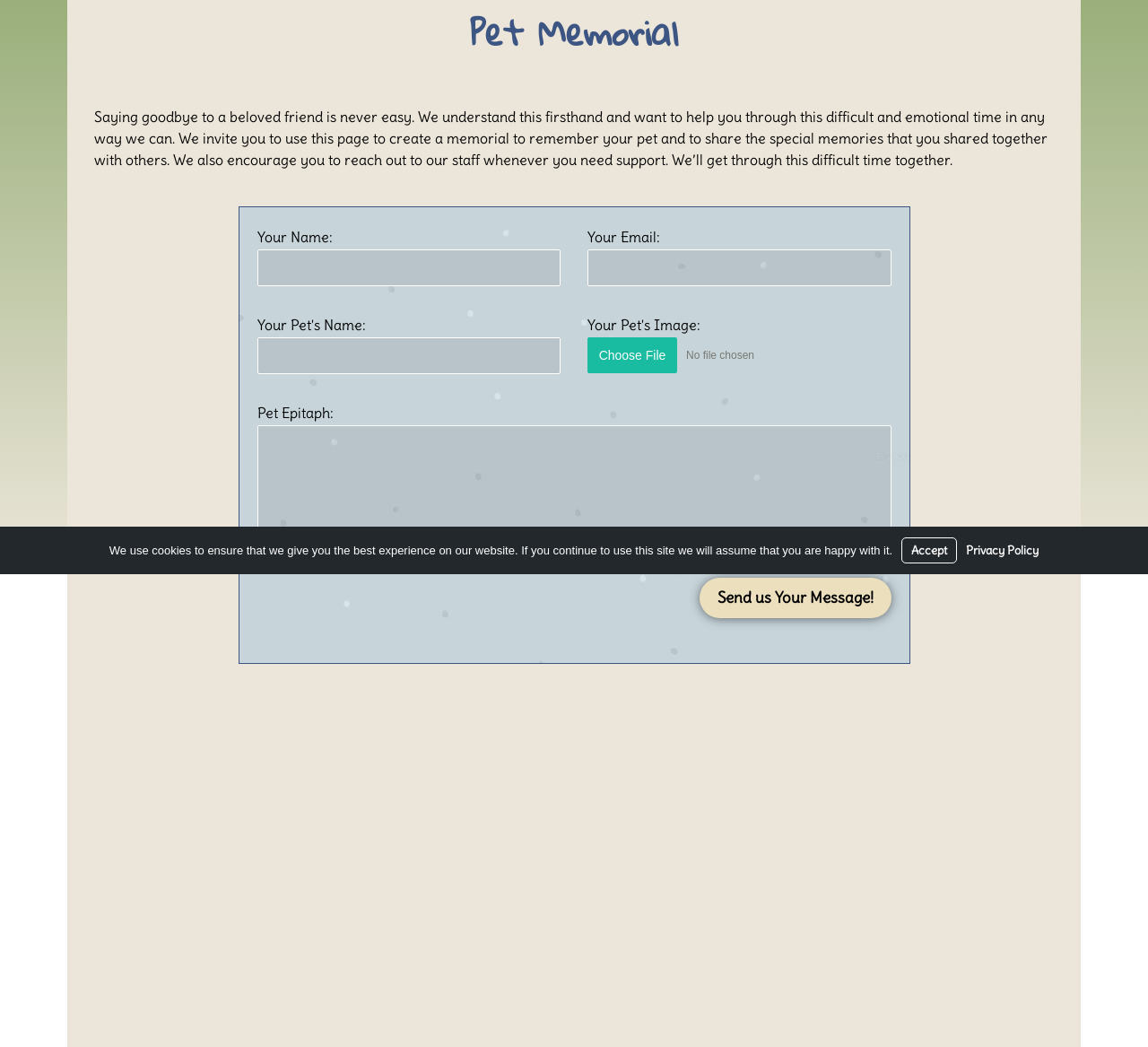Please determine the bounding box coordinates, formatted as (top-left x, top-left y, bottom-right x, bottom-right y), with all values as floating point numbers between 0 and 1. Identify the bounding box of the region described as: Choose File

[0.512, 0.322, 0.59, 0.357]